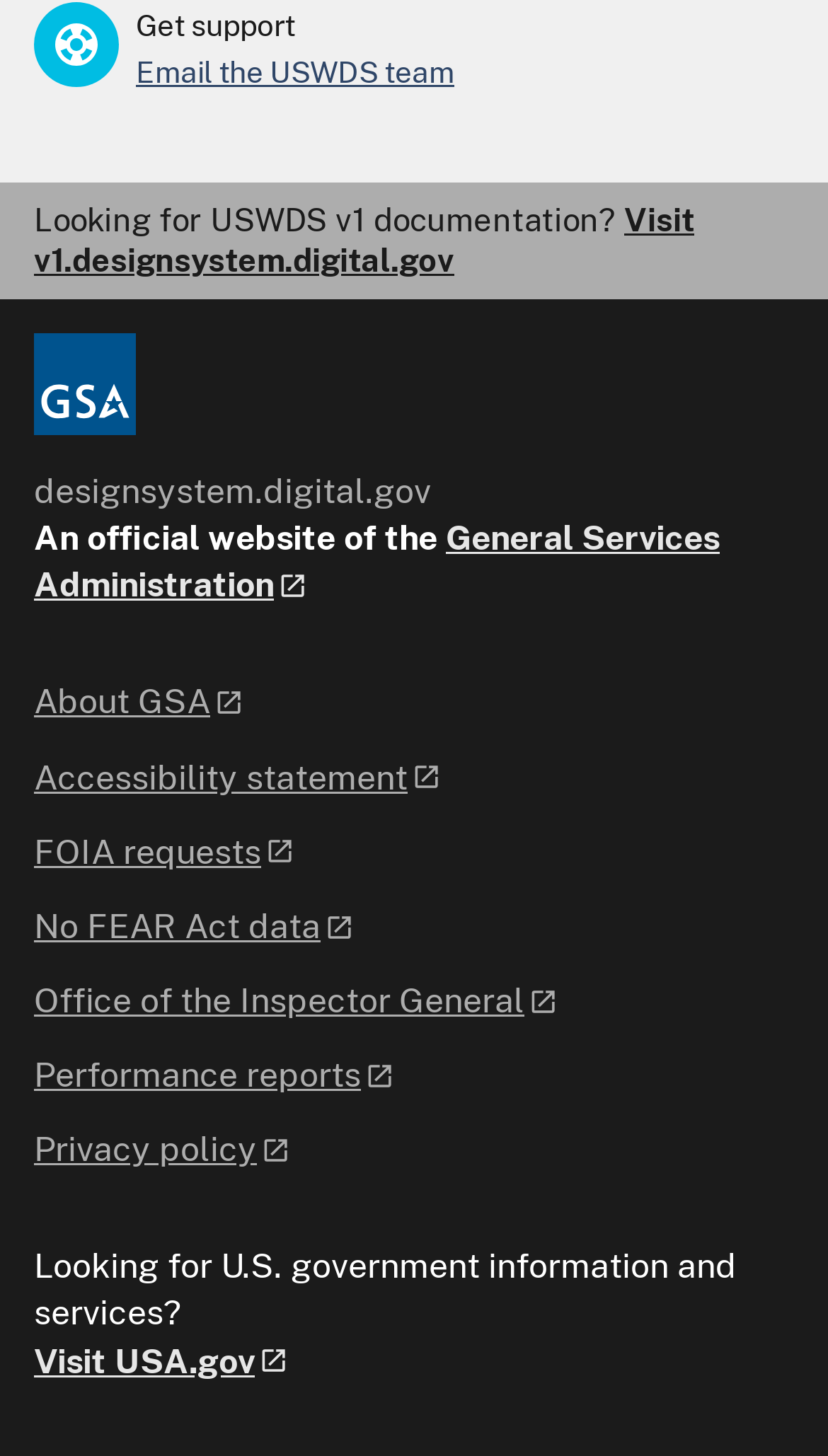Determine the bounding box coordinates of the clickable element to achieve the following action: 'Email the USWDS team'. Provide the coordinates as four float values between 0 and 1, formatted as [left, top, right, bottom].

[0.164, 0.038, 0.549, 0.061]